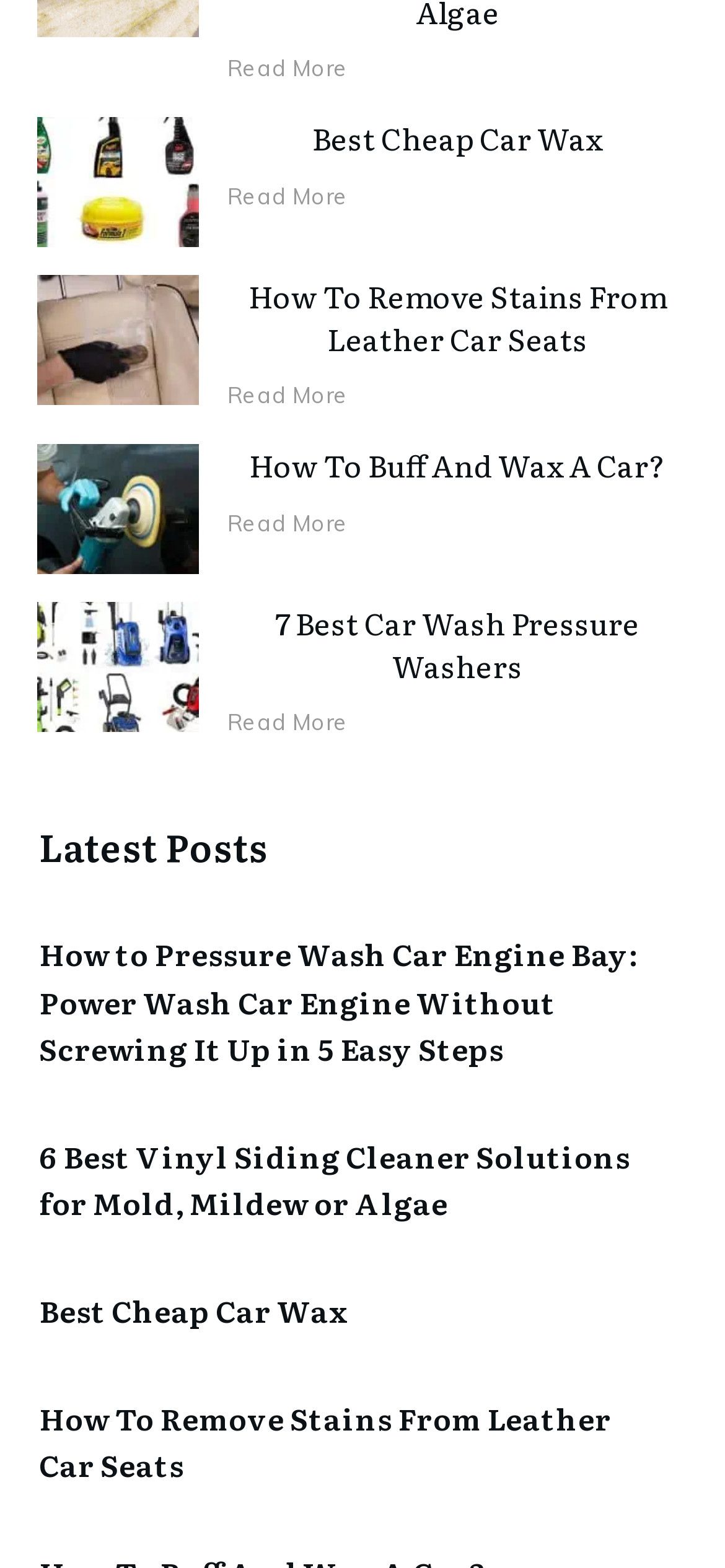Can you show the bounding box coordinates of the region to click on to complete the task described in the instruction: "View the article about 7 Best Car Wash Pressure Washers"?

[0.38, 0.383, 0.882, 0.438]